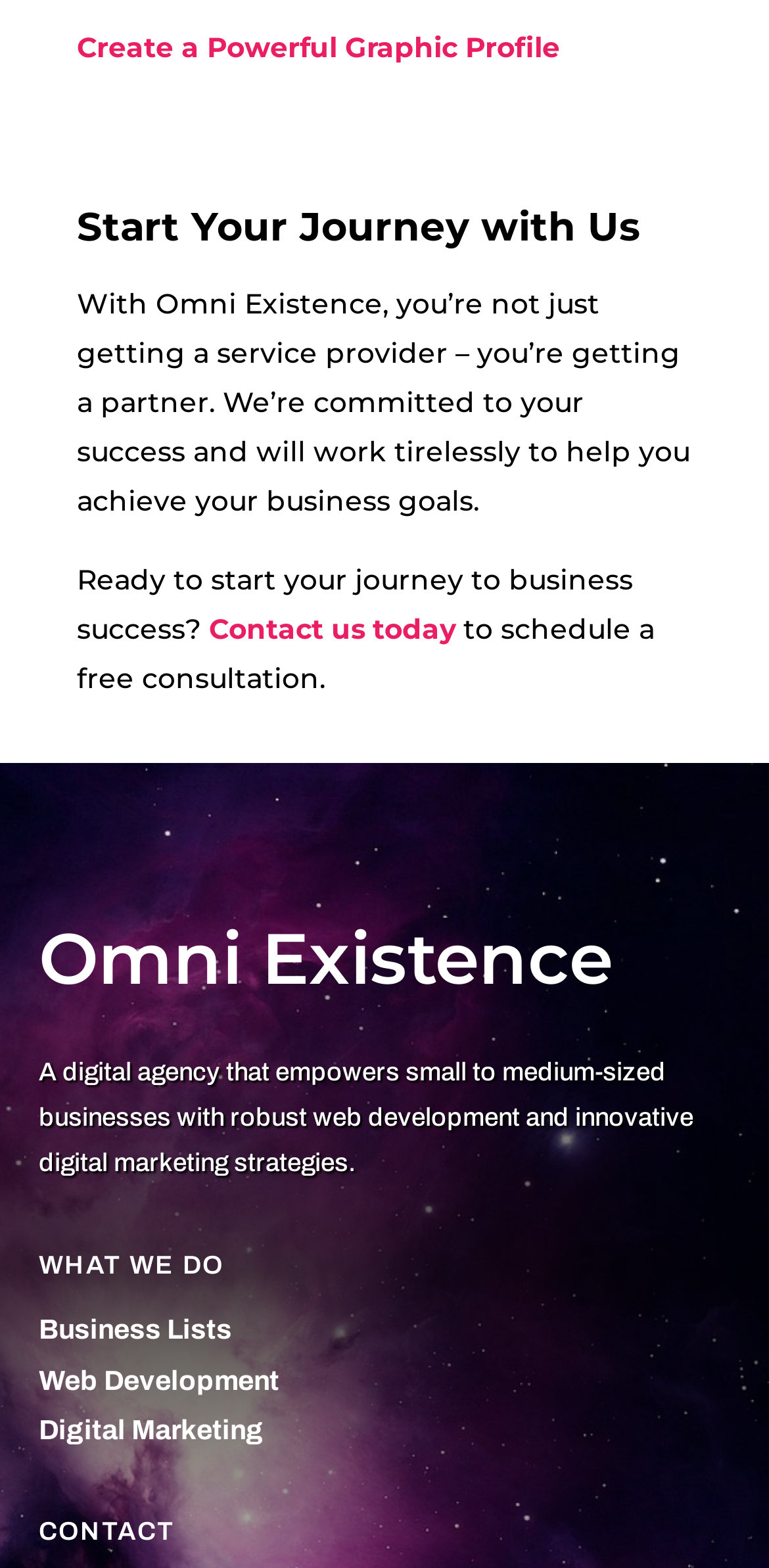What is the company's name?
We need a detailed and exhaustive answer to the question. Please elaborate.

The company's name is Omni Existence, as mentioned in the heading 'Omni Existence'.